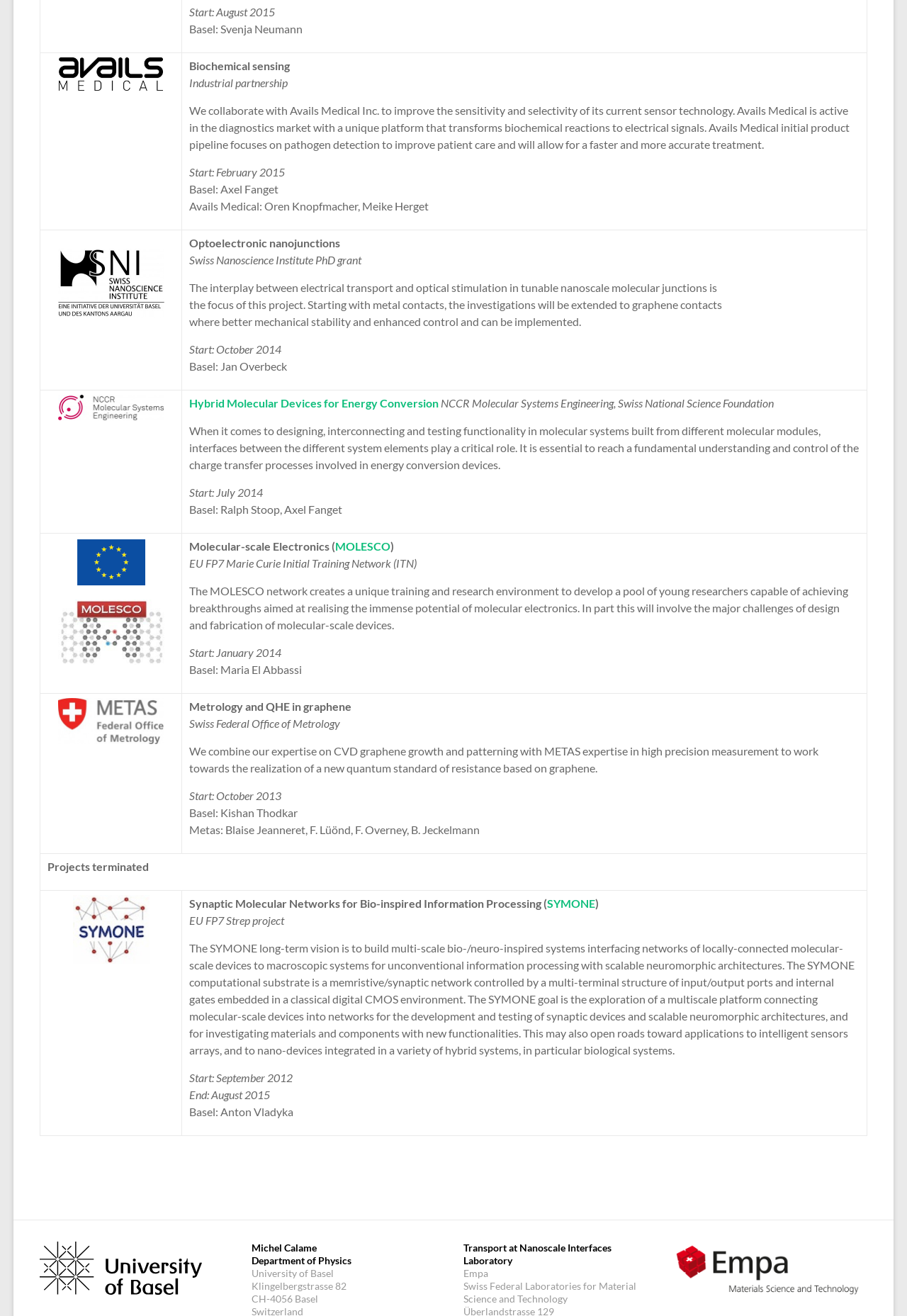Identify the coordinates of the bounding box for the element described below: "Consultation". Return the coordinates as four float numbers between 0 and 1: [left, top, right, bottom].

None